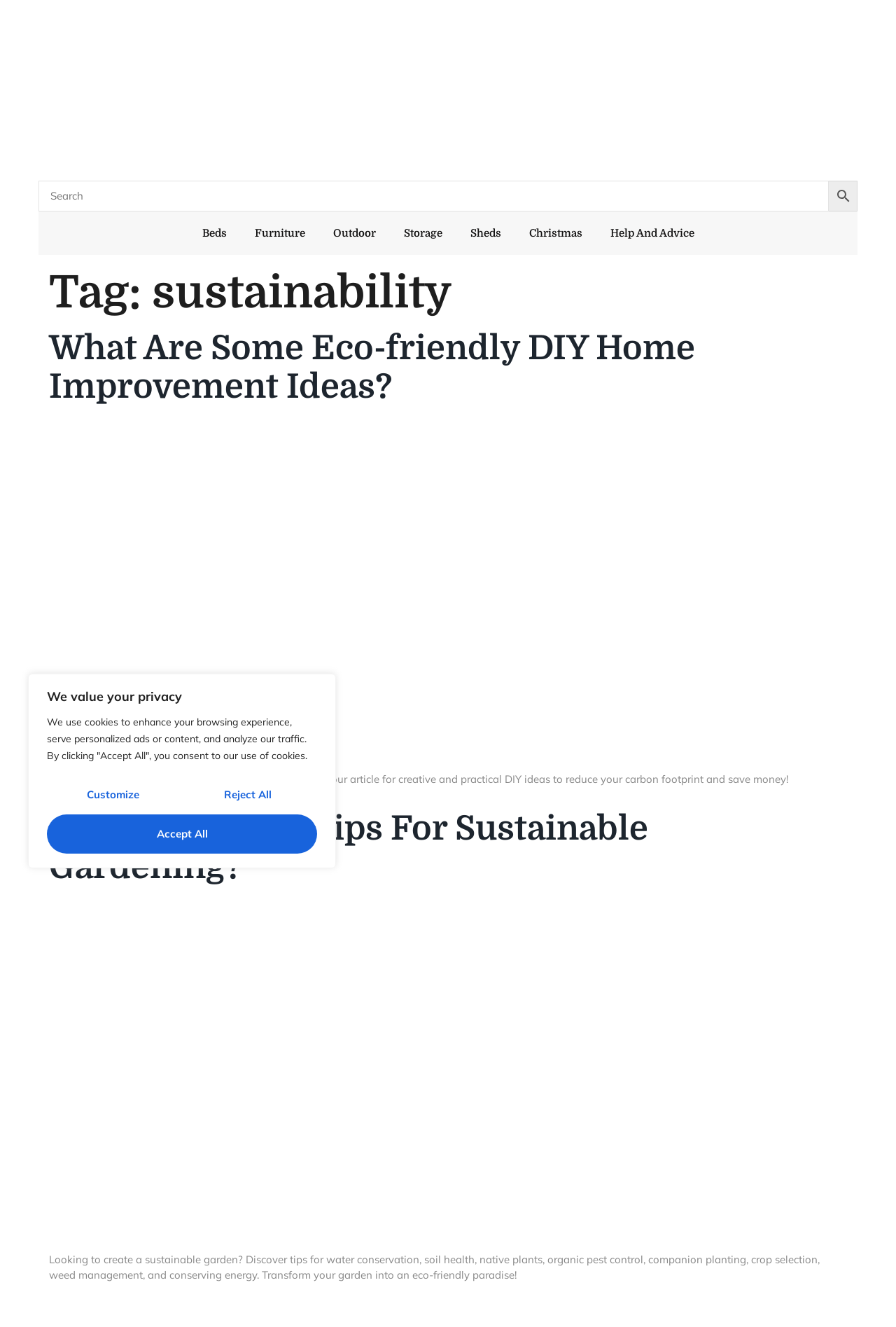Locate the bounding box coordinates of the area that needs to be clicked to fulfill the following instruction: "Search for something". The coordinates should be in the format of four float numbers between 0 and 1, namely [left, top, right, bottom].

[0.043, 0.136, 0.957, 0.159]